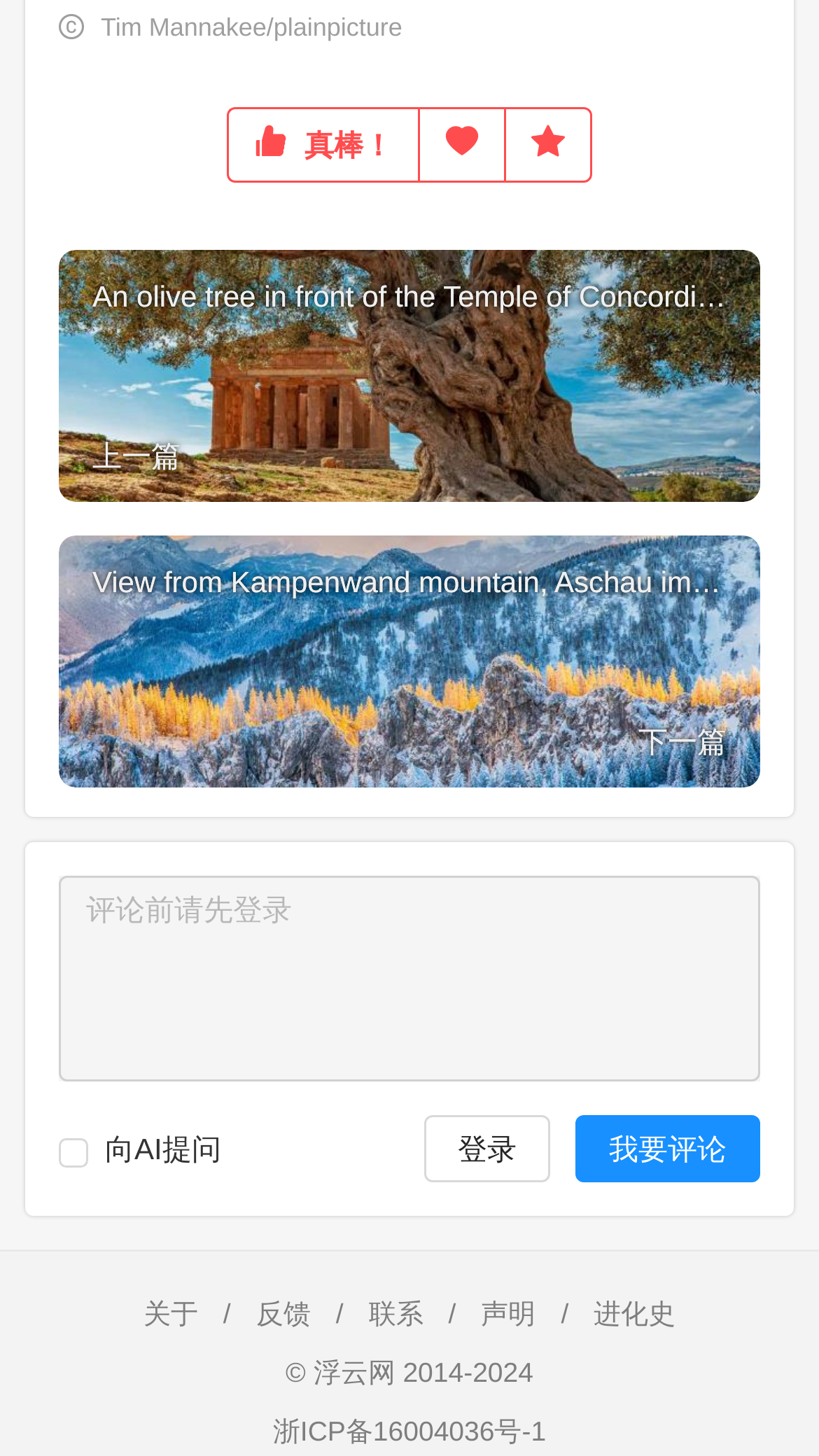Locate the bounding box coordinates of the element I should click to achieve the following instruction: "Login to comment".

[0.518, 0.766, 0.672, 0.812]